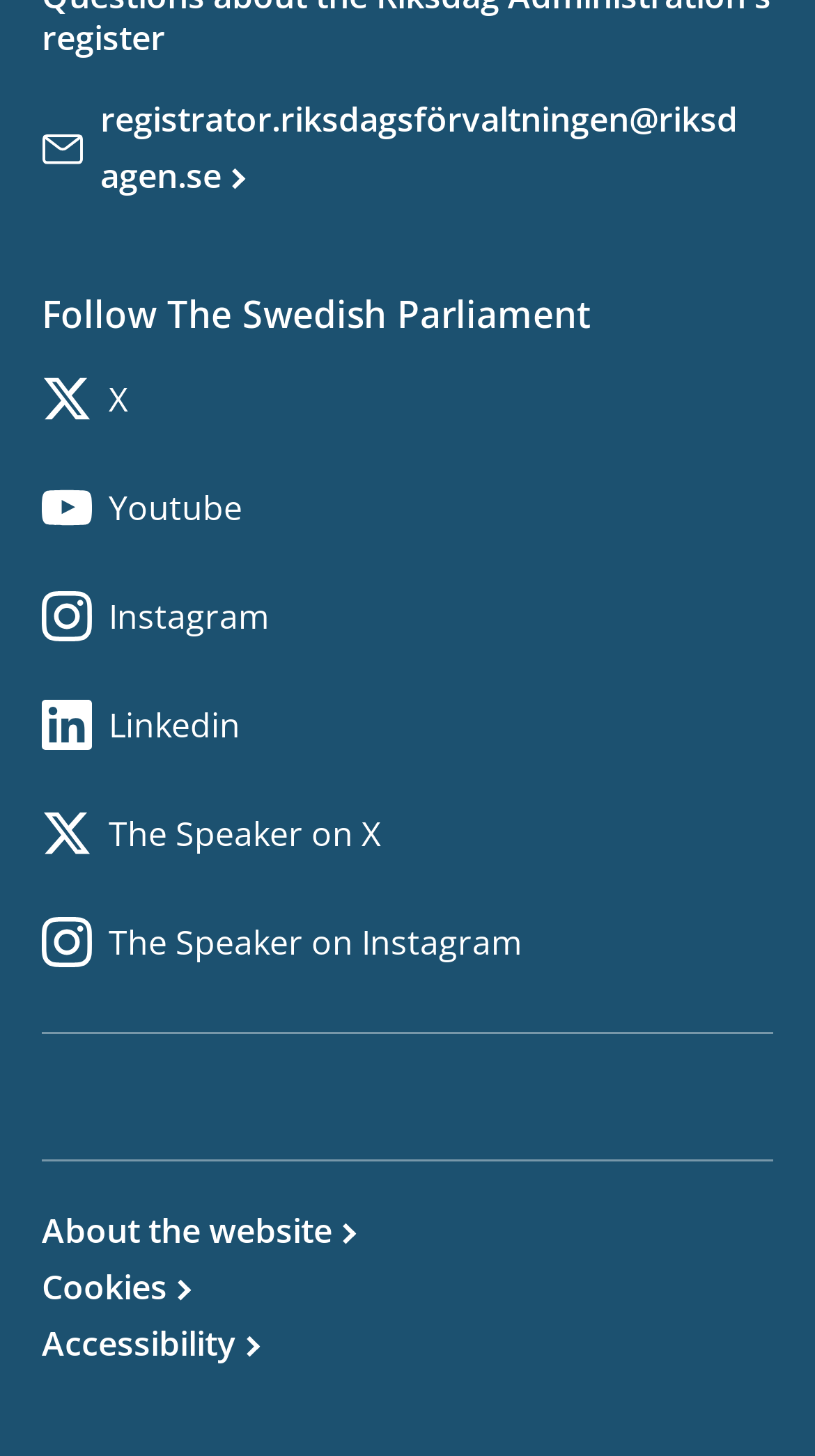Answer the following query with a single word or phrase:
What is the last link in the footer section?

Accessibility